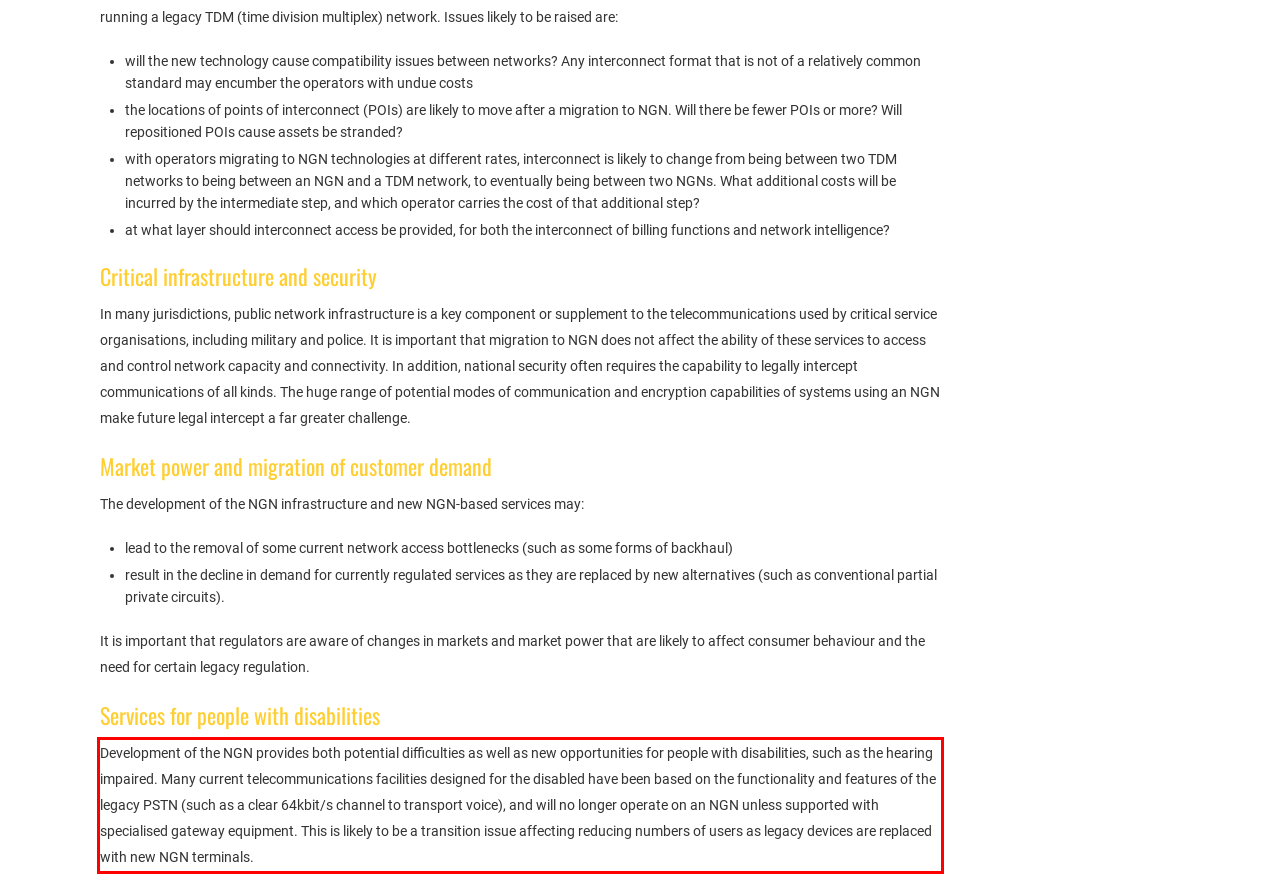Within the screenshot of the webpage, there is a red rectangle. Please recognize and generate the text content inside this red bounding box.

Development of the NGN provides both potential difficulties as well as new opportunities for people with disabilities, such as the hearing impaired. Many current telecommunications facilities designed for the disabled have been based on the functionality and features of the legacy PSTN (such as a clear 64kbit/s channel to transport voice), and will no longer operate on an NGN unless supported with specialised gateway equipment. This is likely to be a transition issue affecting reducing numbers of users as legacy devices are replaced with new NGN terminals.